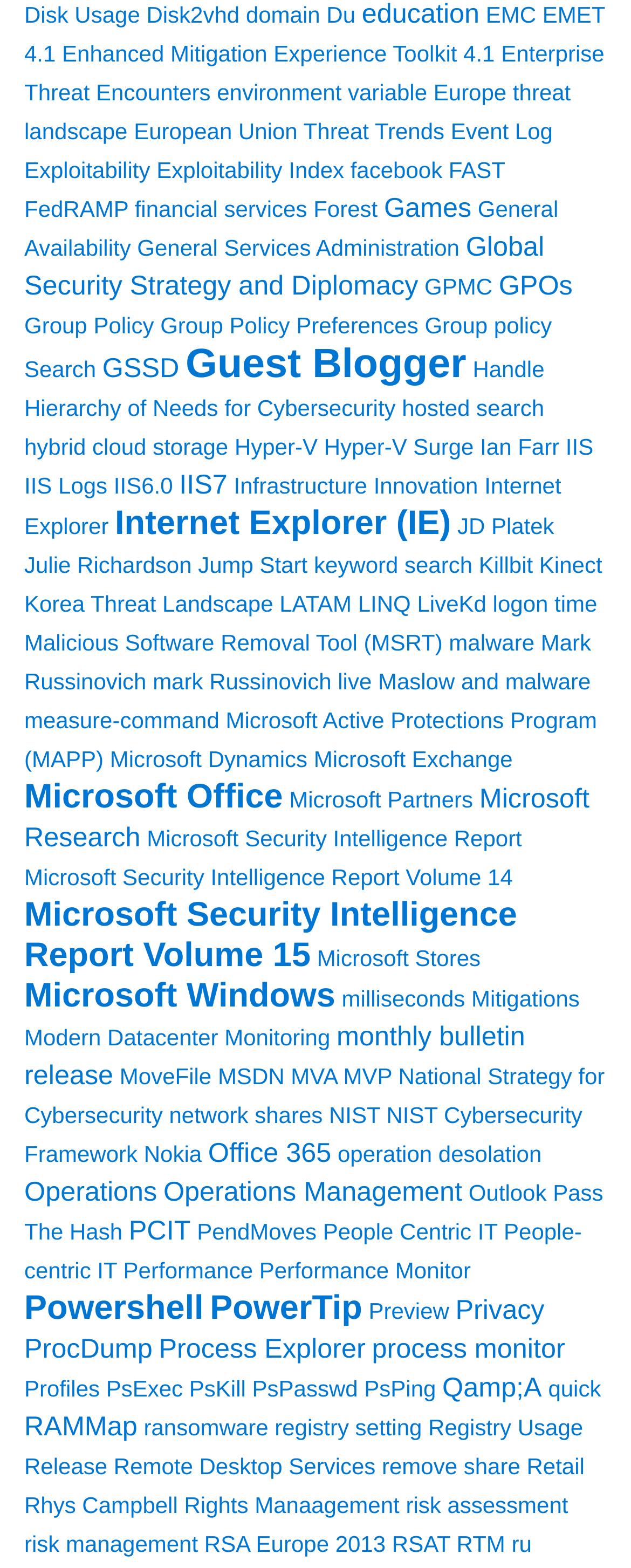What is the first link on the webpage?
Identify the answer in the screenshot and reply with a single word or phrase.

Disk Usage